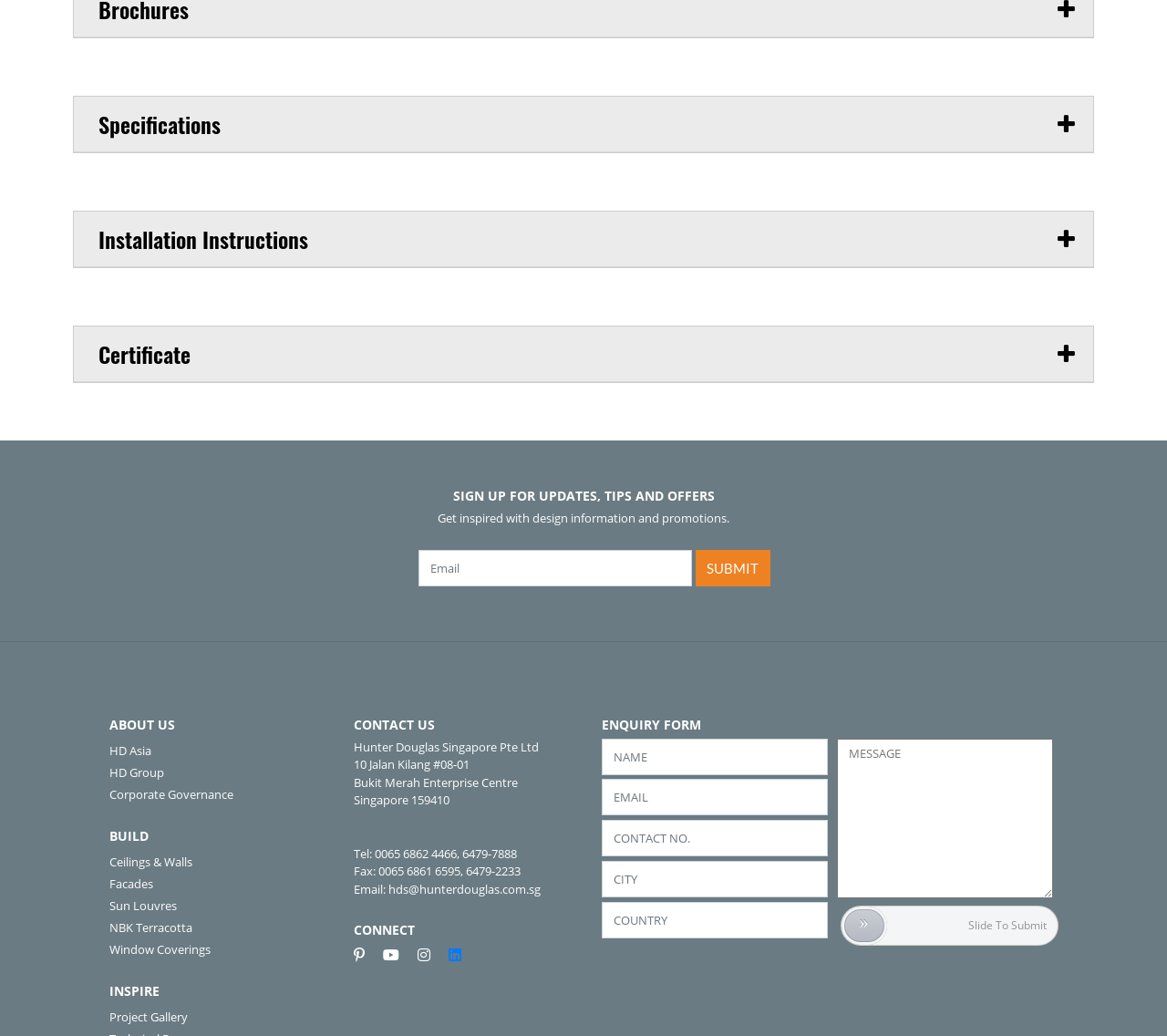What is the purpose of the 'ENQUIRY FORM' section?
Answer the question with a single word or phrase by looking at the picture.

To submit an enquiry